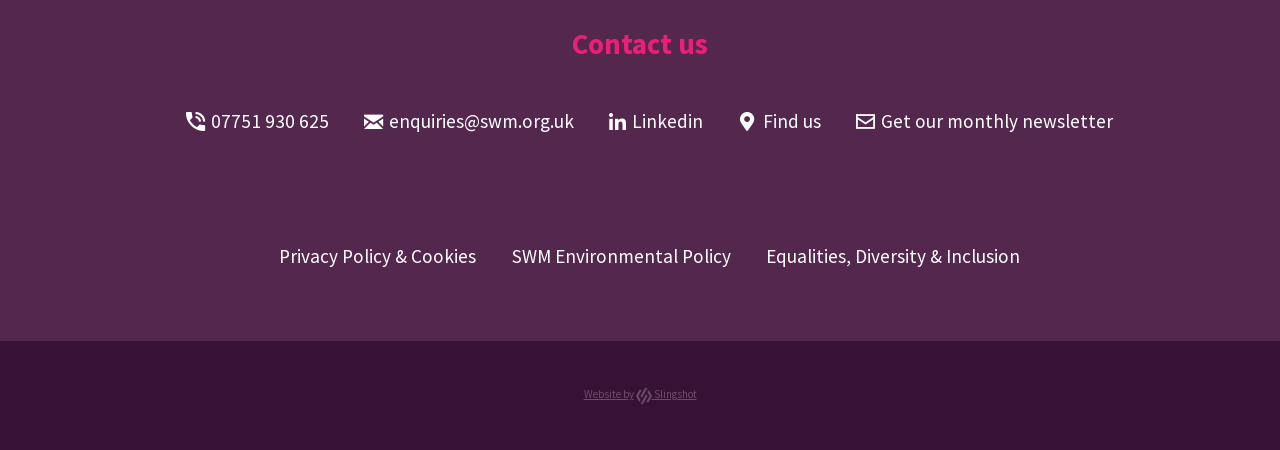Using the elements shown in the image, answer the question comprehensively: How many social media links are there?

I counted the number of social media links by looking at the link elements with icon names, and I found only one link with the icon name 'Linkedin'.